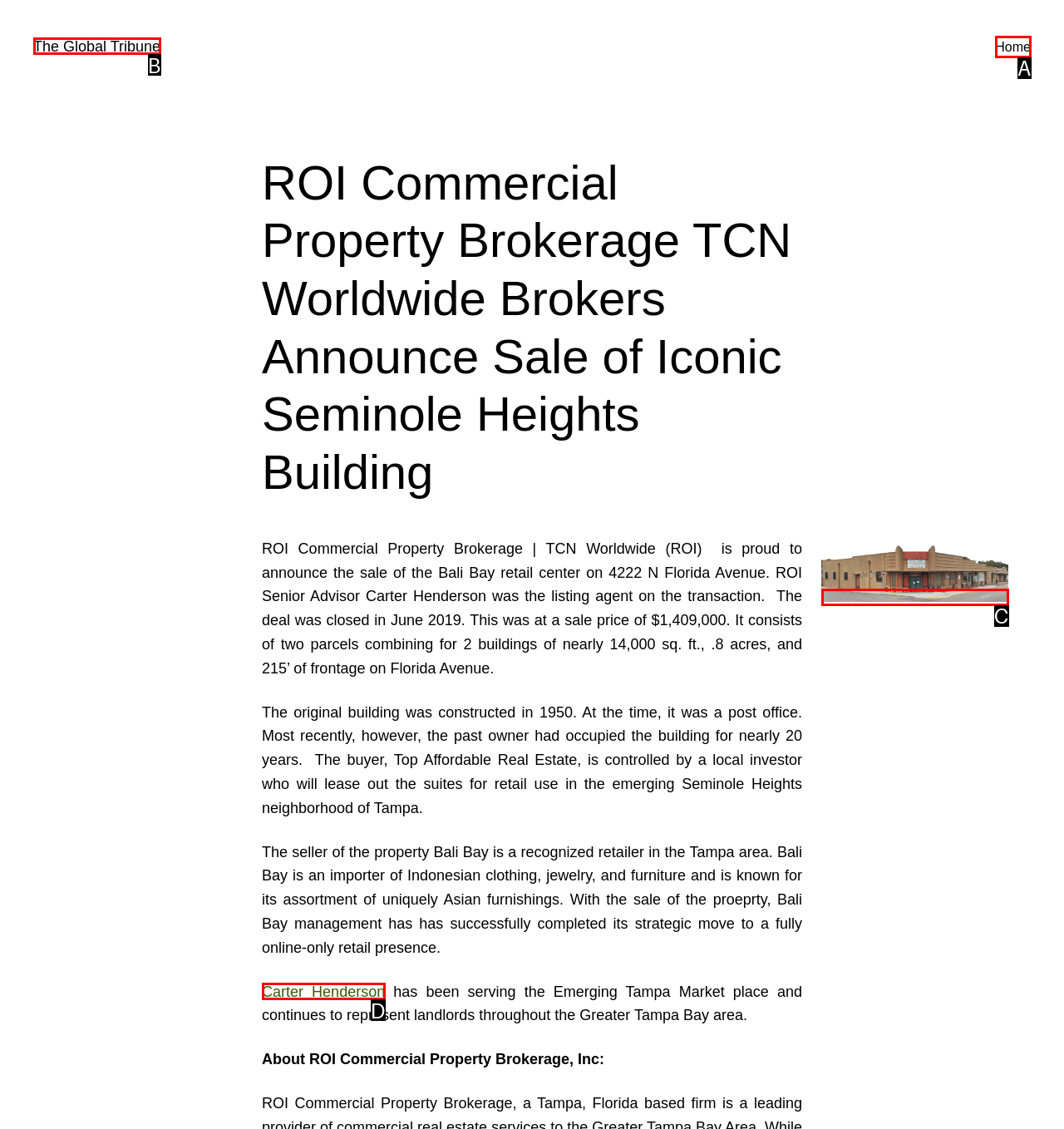Refer to the description: Home and choose the option that best fits. Provide the letter of that option directly from the options.

A